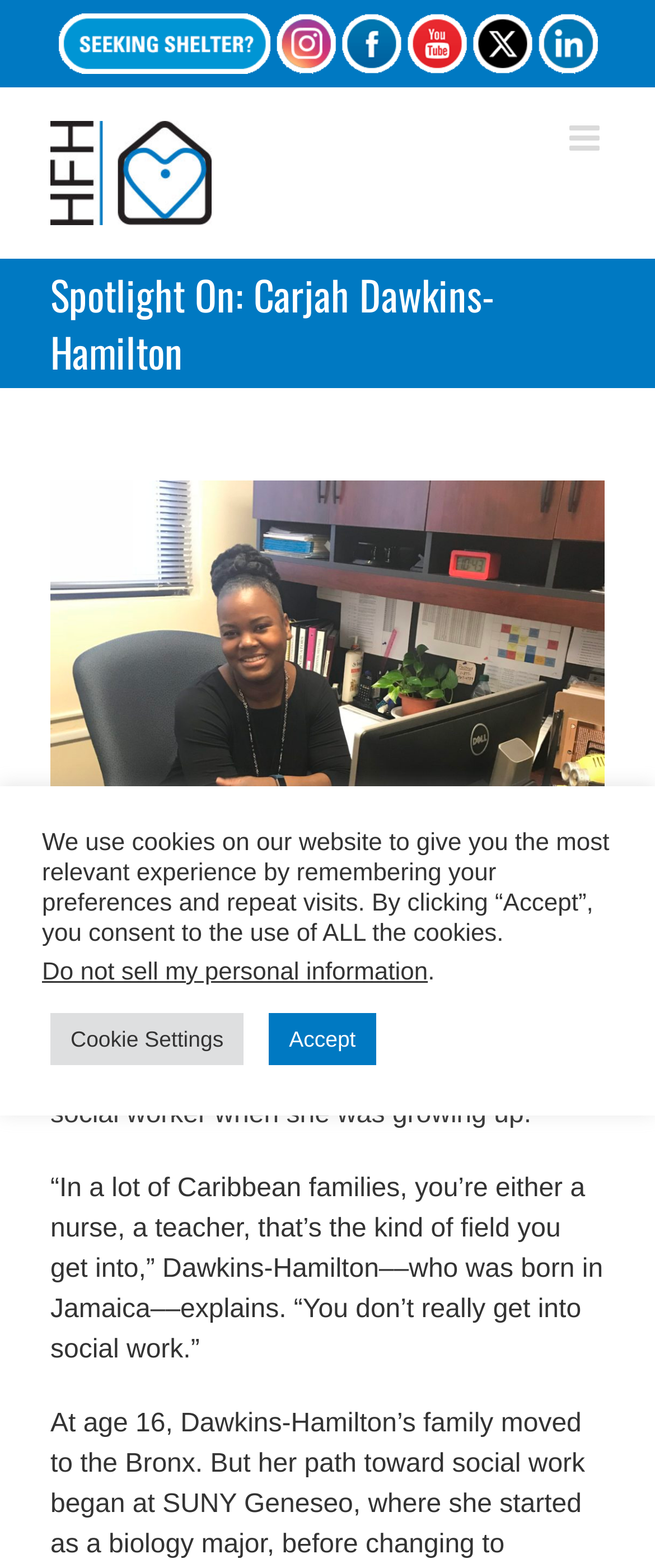What is the country where Carjah Dawkins-Hamilton was born?
From the details in the image, provide a complete and detailed answer to the question.

I read the text in the 'Page Title Bar' region, which mentions '–––who was born in Jamaica–––'. This indicates that Carjah Dawkins-Hamilton was born in Jamaica.